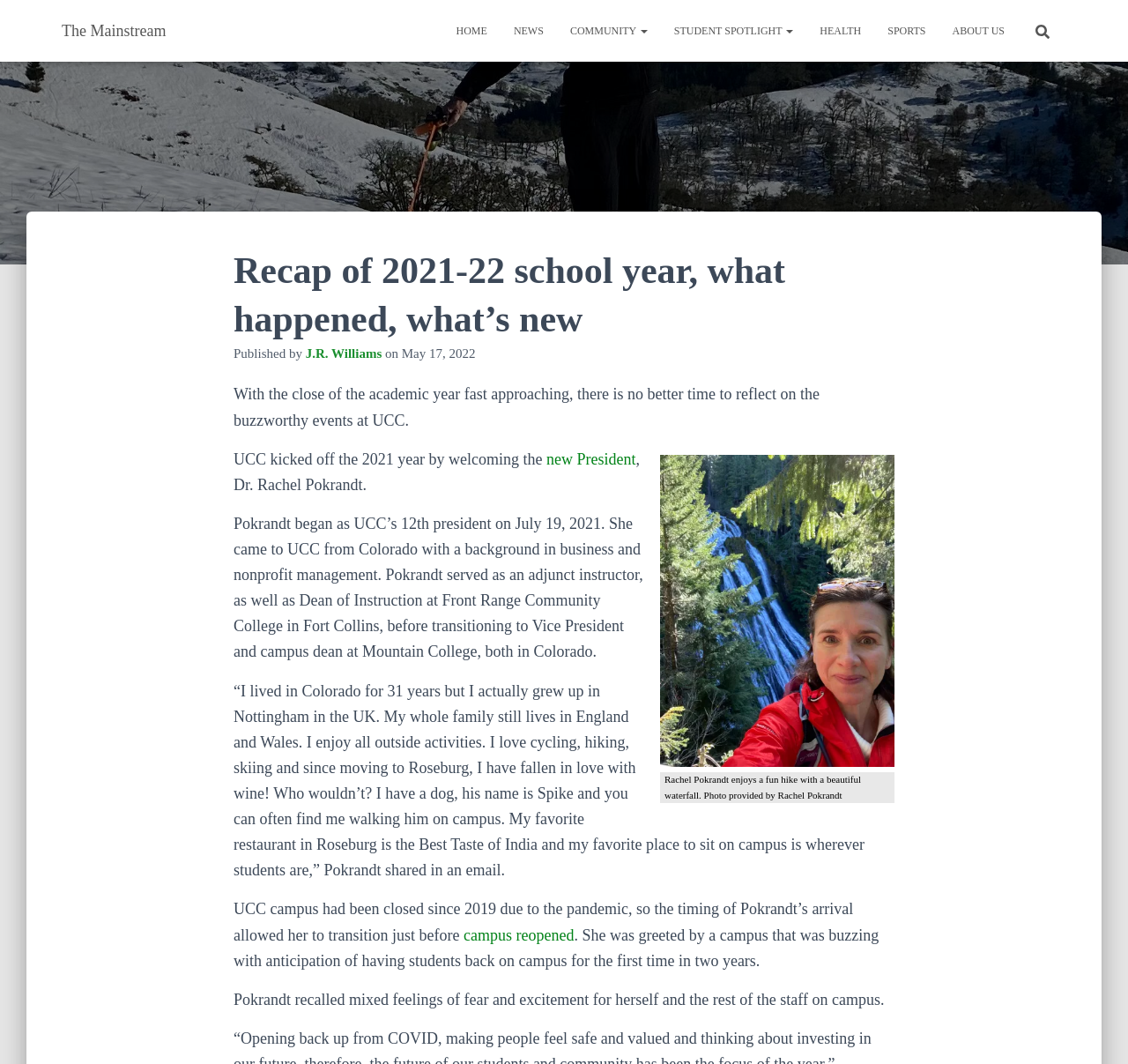Please provide a detailed answer to the question below by examining the image:
Who is the author of this article?

The author of this article is mentioned in the text as 'Published by J.R. Williams' which is located below the main heading.